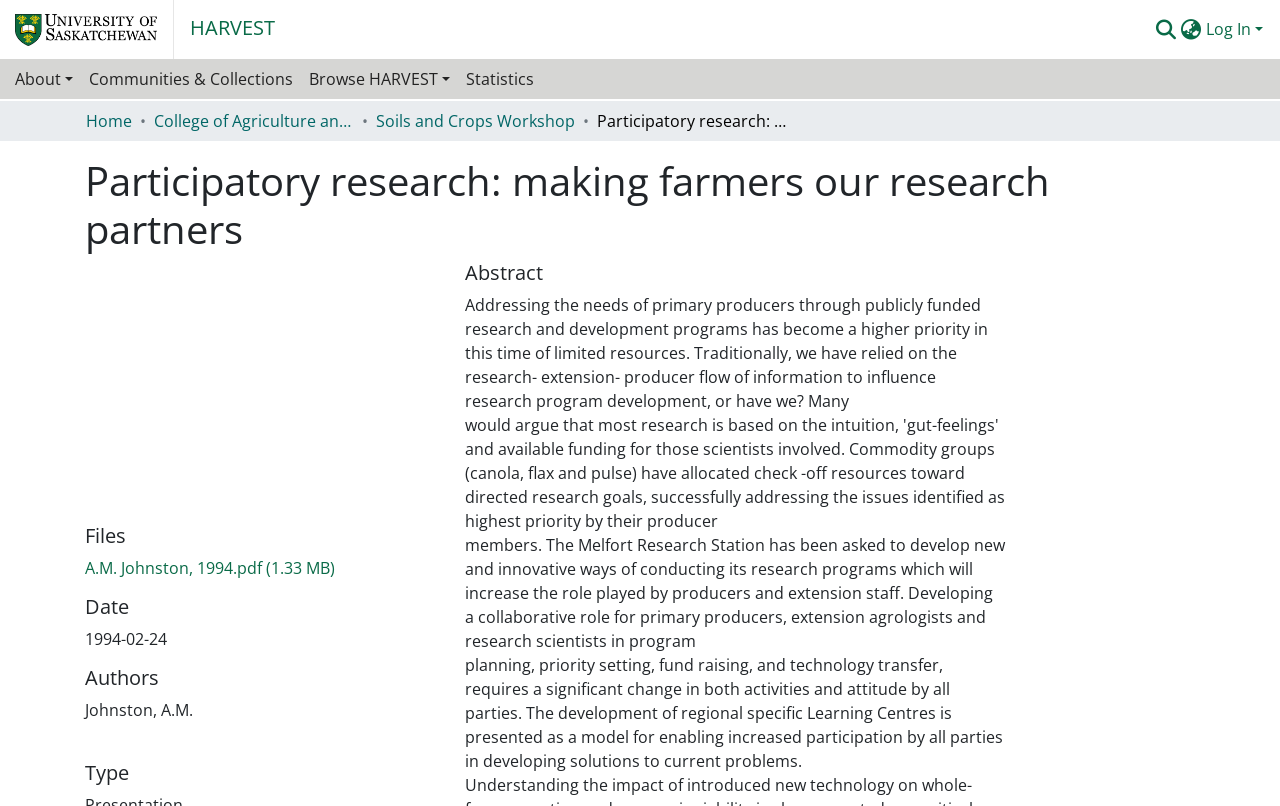Please specify the bounding box coordinates of the clickable section necessary to execute the following command: "Switch language".

[0.921, 0.021, 0.941, 0.051]